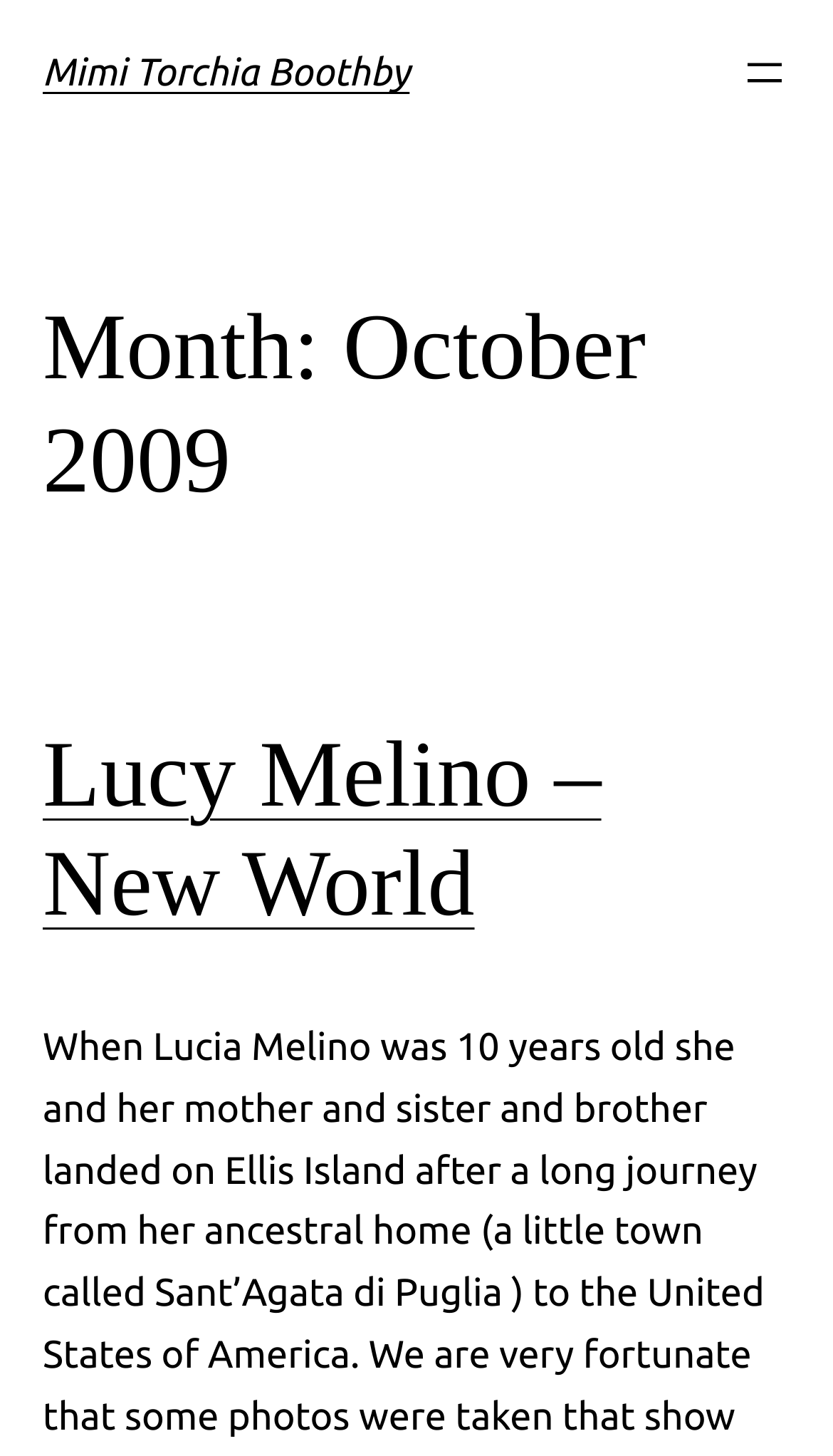Identify the bounding box coordinates for the UI element described by the following text: "Mimi Torchia Boothby". Provide the coordinates as four float numbers between 0 and 1, in the format [left, top, right, bottom].

[0.051, 0.035, 0.492, 0.065]